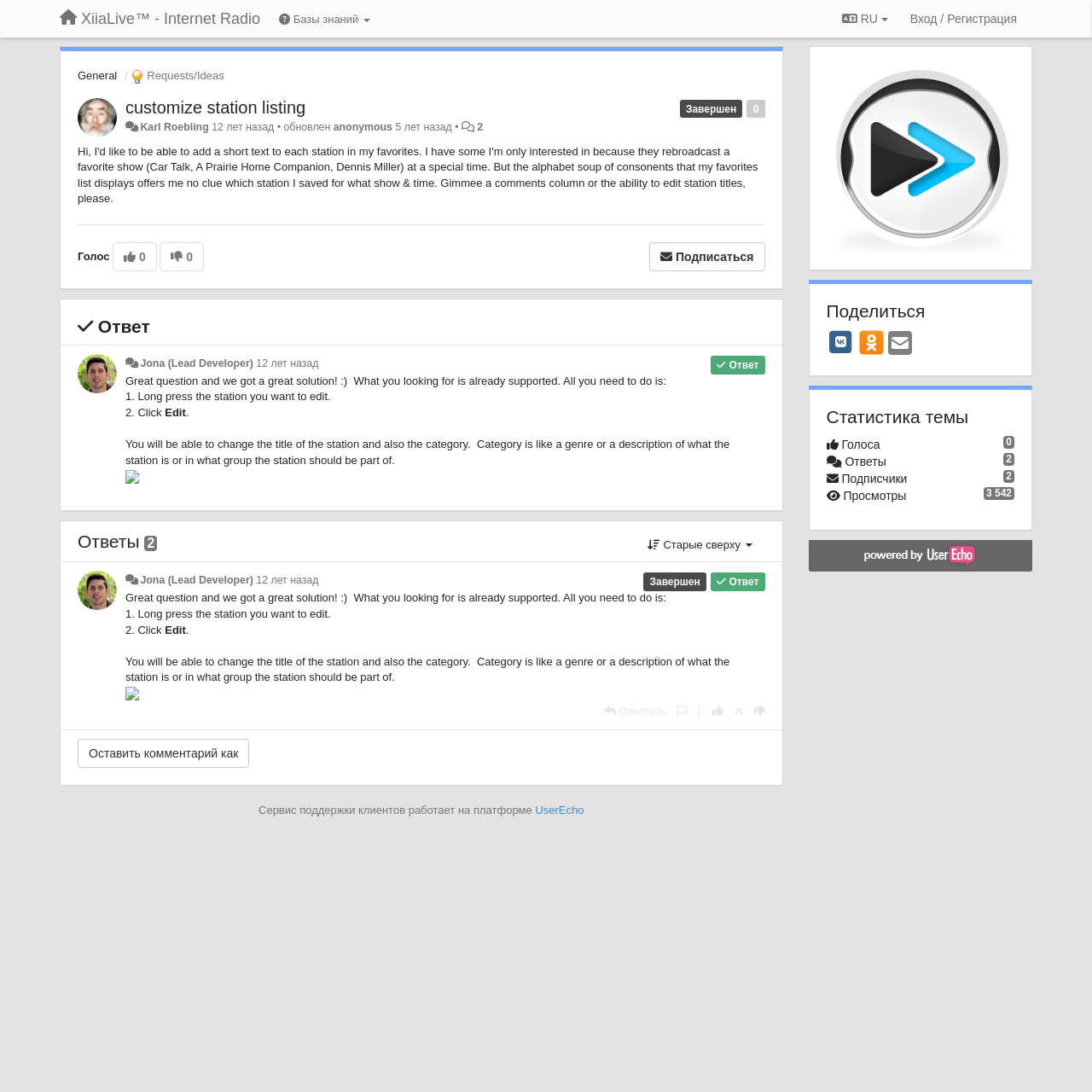Find the bounding box coordinates of the area that needs to be clicked in order to achieve the following instruction: "Click on the 'VK' link". The coordinates should be specified as four float numbers between 0 and 1, i.e., [left, top, right, bottom].

[0.755, 0.301, 0.784, 0.325]